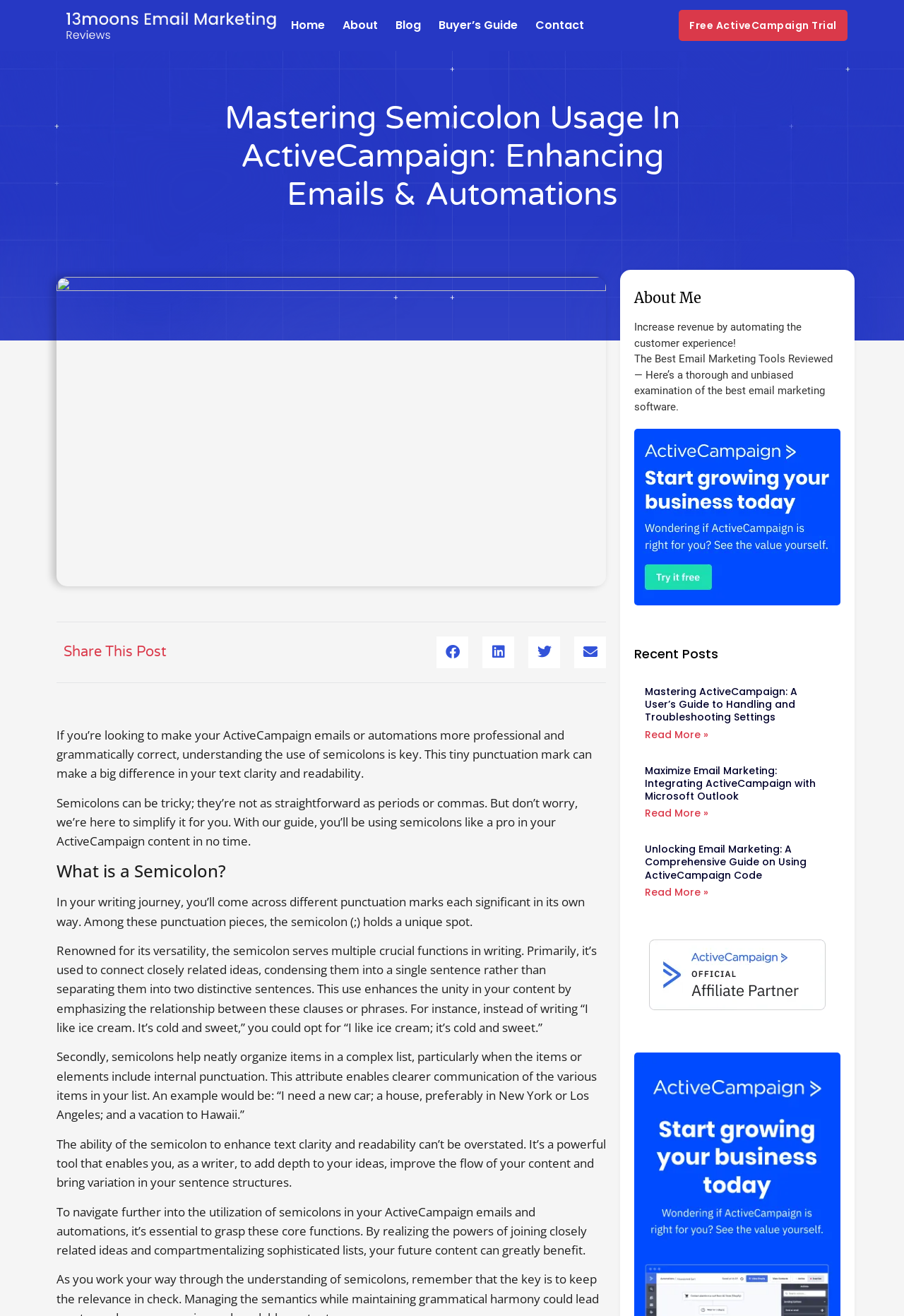Specify the bounding box coordinates for the region that must be clicked to perform the given instruction: "Check the 'Recent Posts' section".

[0.702, 0.492, 0.93, 0.502]